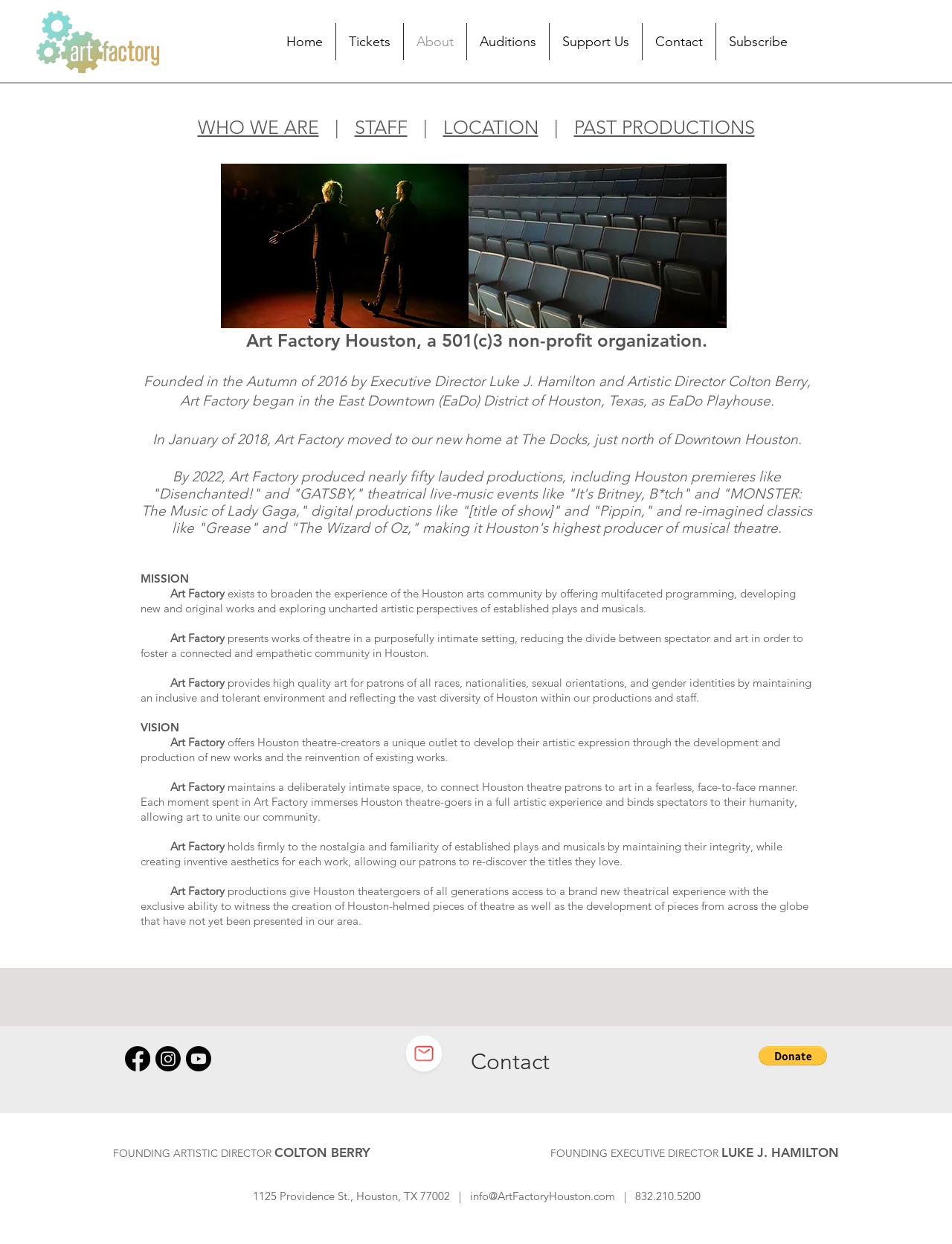What is the mission of Art Factory?
Please provide a full and detailed response to the question.

The mission of Art Factory is mentioned in the text 'Art Factory exists to broaden the experience of the Houston arts community by offering multifaceted programming, developing new and original works and exploring uncharted artistic perspectives of established plays and musicals.' which is present in the main content of the webpage.